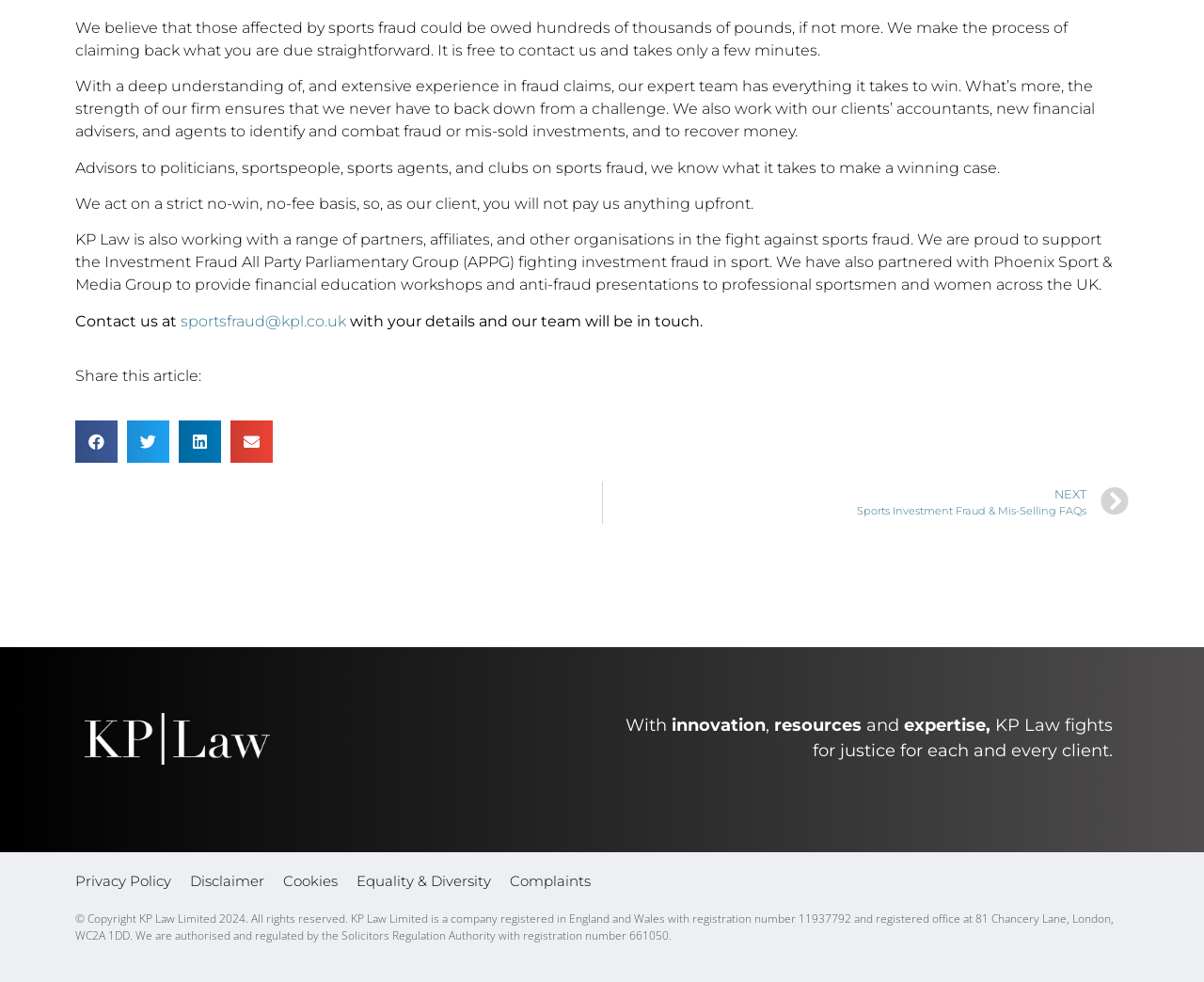Given the description "Equality & Diversity", provide the bounding box coordinates of the corresponding UI element.

[0.296, 0.887, 0.408, 0.909]